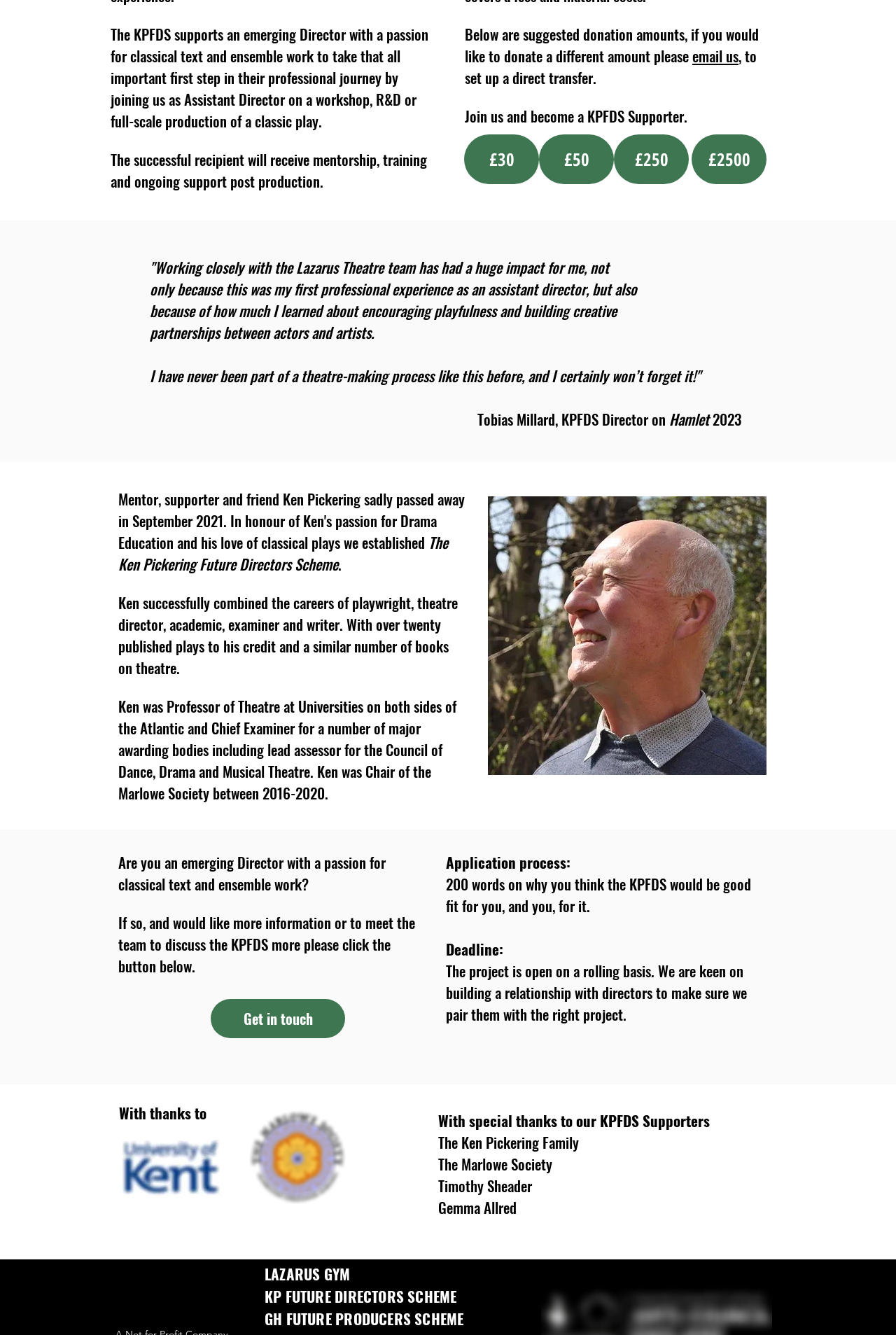Examine the image and give a thorough answer to the following question:
What is the name of the scheme supporting emerging directors?

The webpage is about the Ken Pickering Future Directors Scheme, which supports emerging directors with a passion for classical text and ensemble work. The scheme is mentioned in the first paragraph of the webpage.